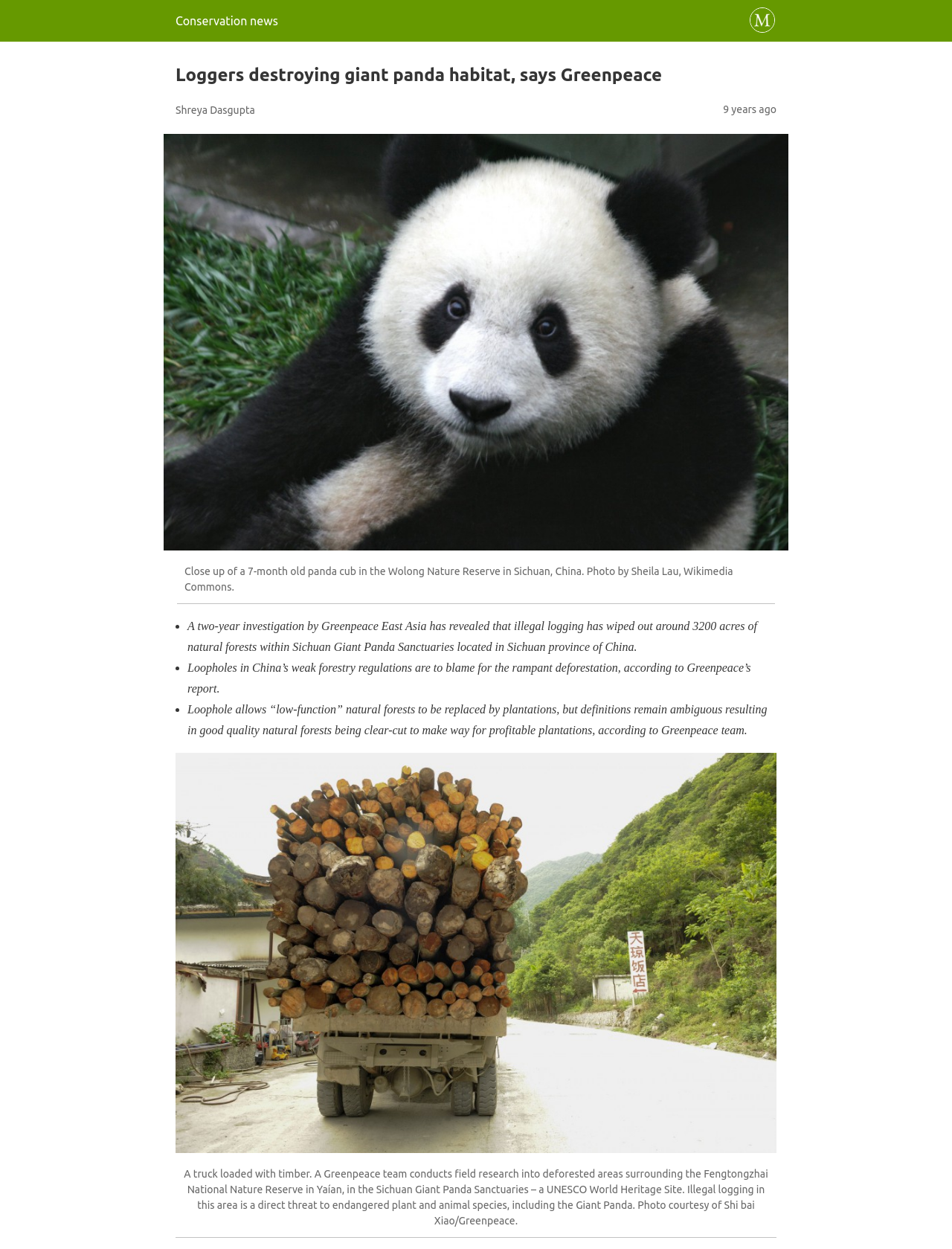What is the consequence of illegal logging in the area?
Please respond to the question with a detailed and thorough explanation.

According to the article, illegal logging in the area is a direct threat to endangered plant and animal species, including the Giant Panda, as stated in the sentence 'Illegal logging in this area is a direct threat to endangered plant and animal species, including the Giant Panda.'